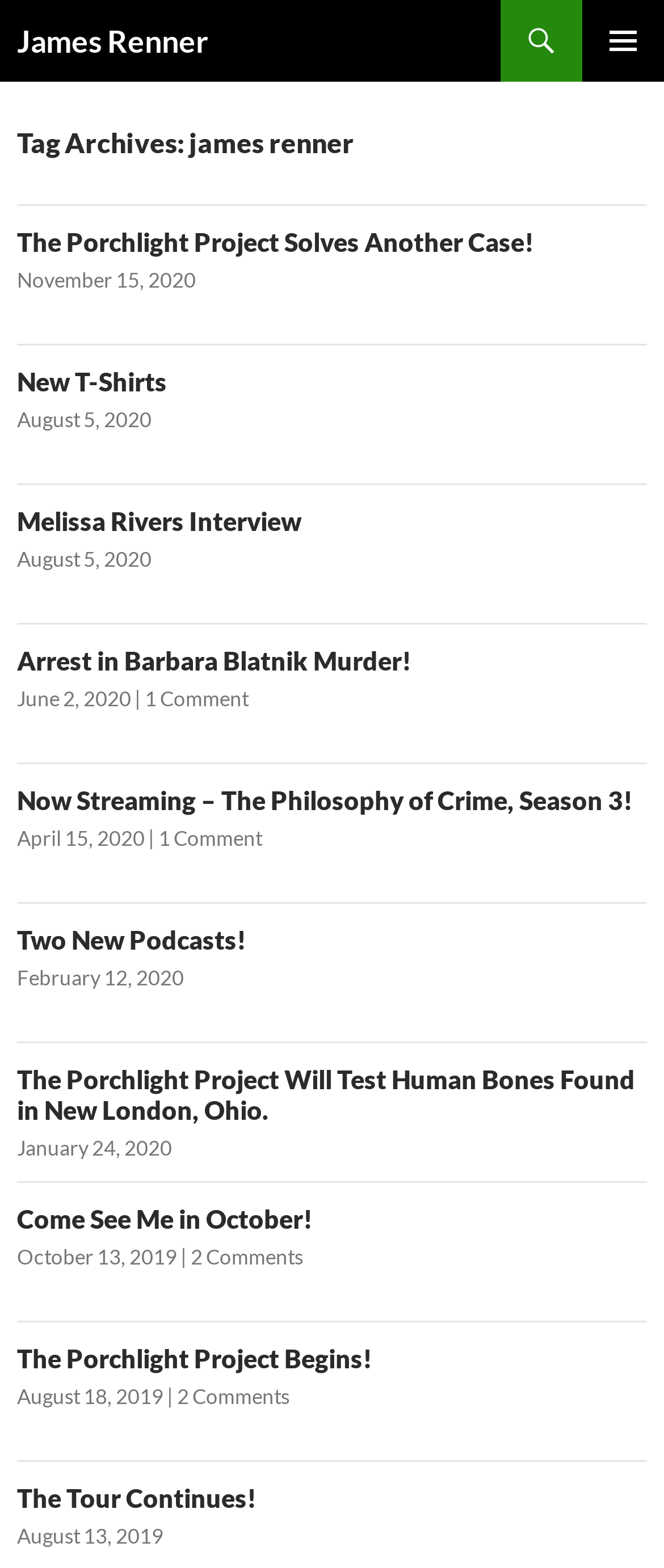How many articles are on this page?
Please provide a single word or phrase as the answer based on the screenshot.

5